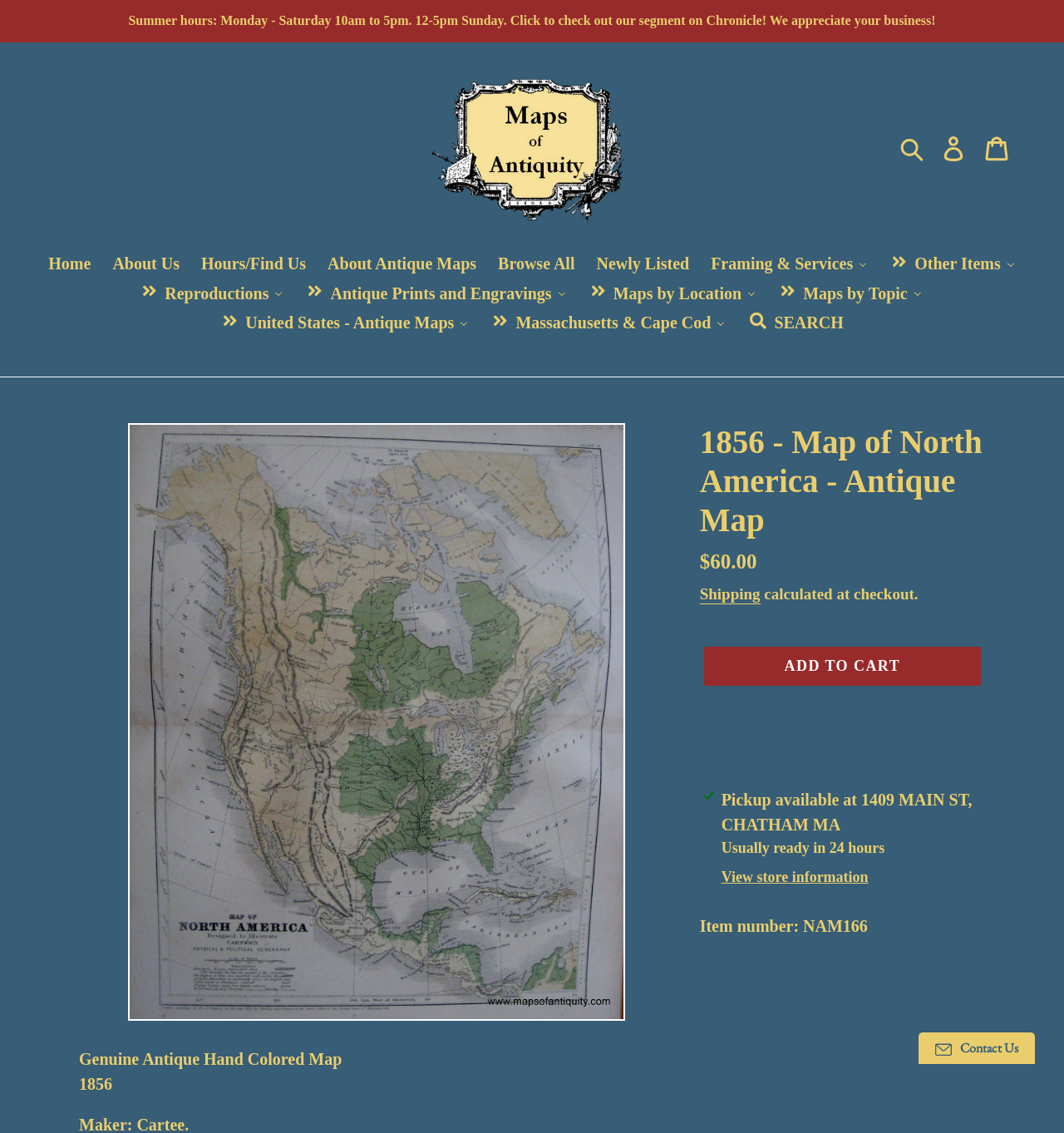Determine the bounding box coordinates for the area that should be clicked to carry out the following instruction: "Contact Us".

[0.863, 0.911, 0.973, 0.939]